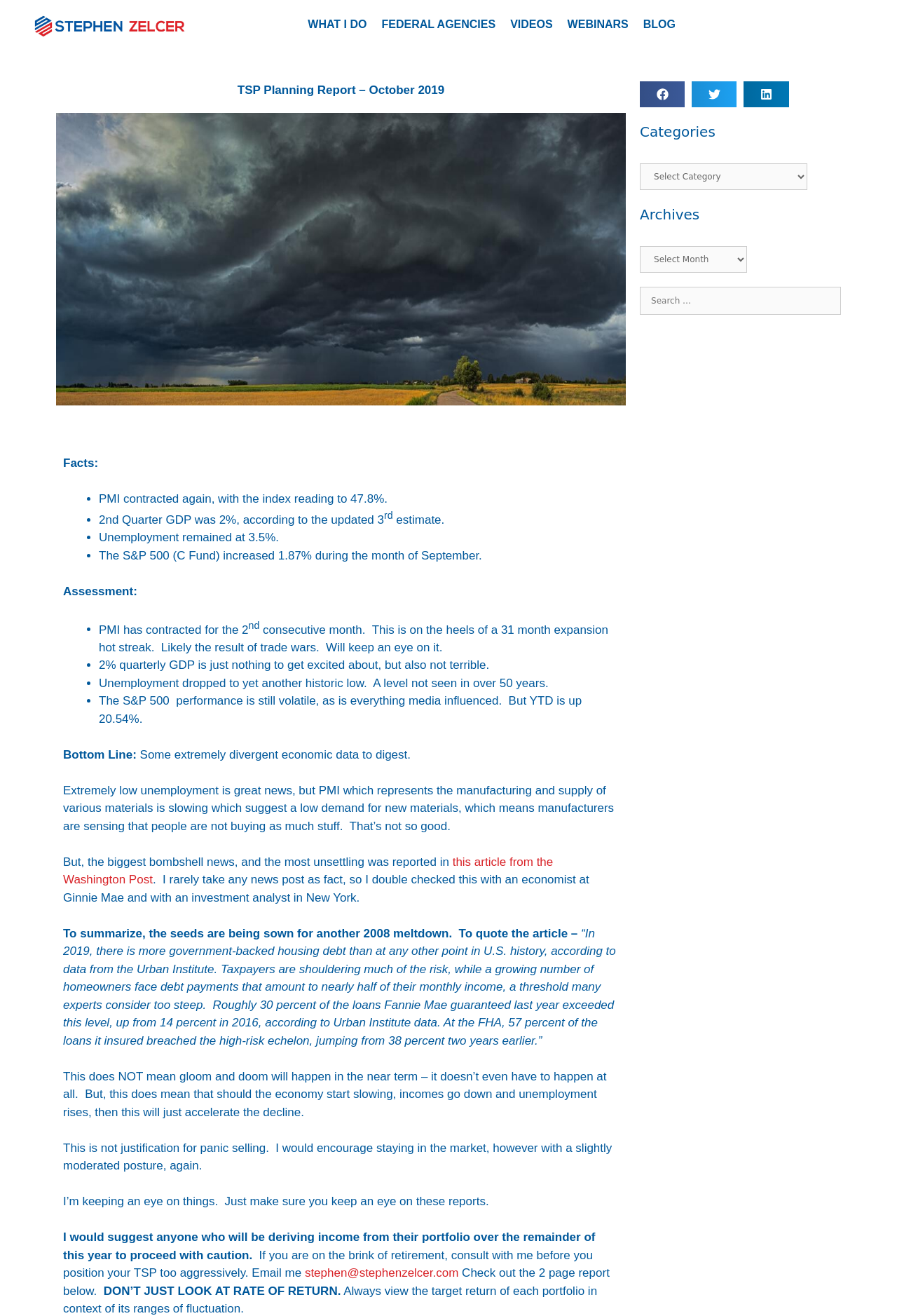What is the warning mentioned in the report regarding government-backed housing debt?
Based on the image, respond with a single word or phrase.

Risk of another 2008 meltdown